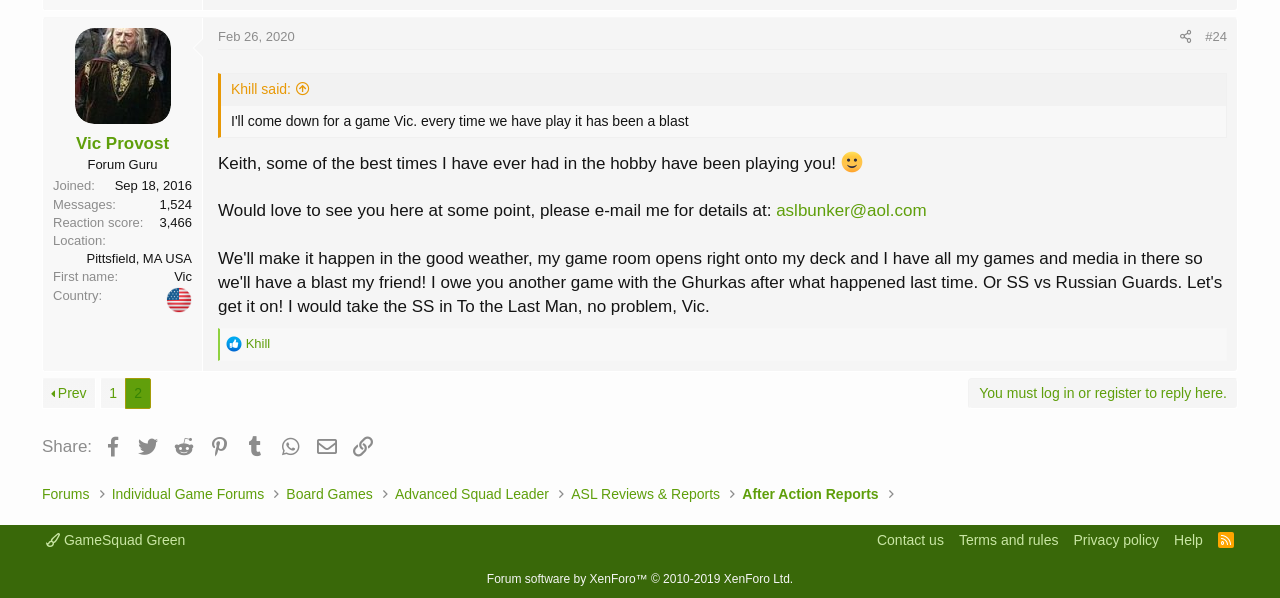Find the bounding box coordinates of the area that needs to be clicked in order to achieve the following instruction: "View forum". The coordinates should be specified as four float numbers between 0 and 1, i.e., [left, top, right, bottom].

[0.033, 0.81, 0.07, 0.845]